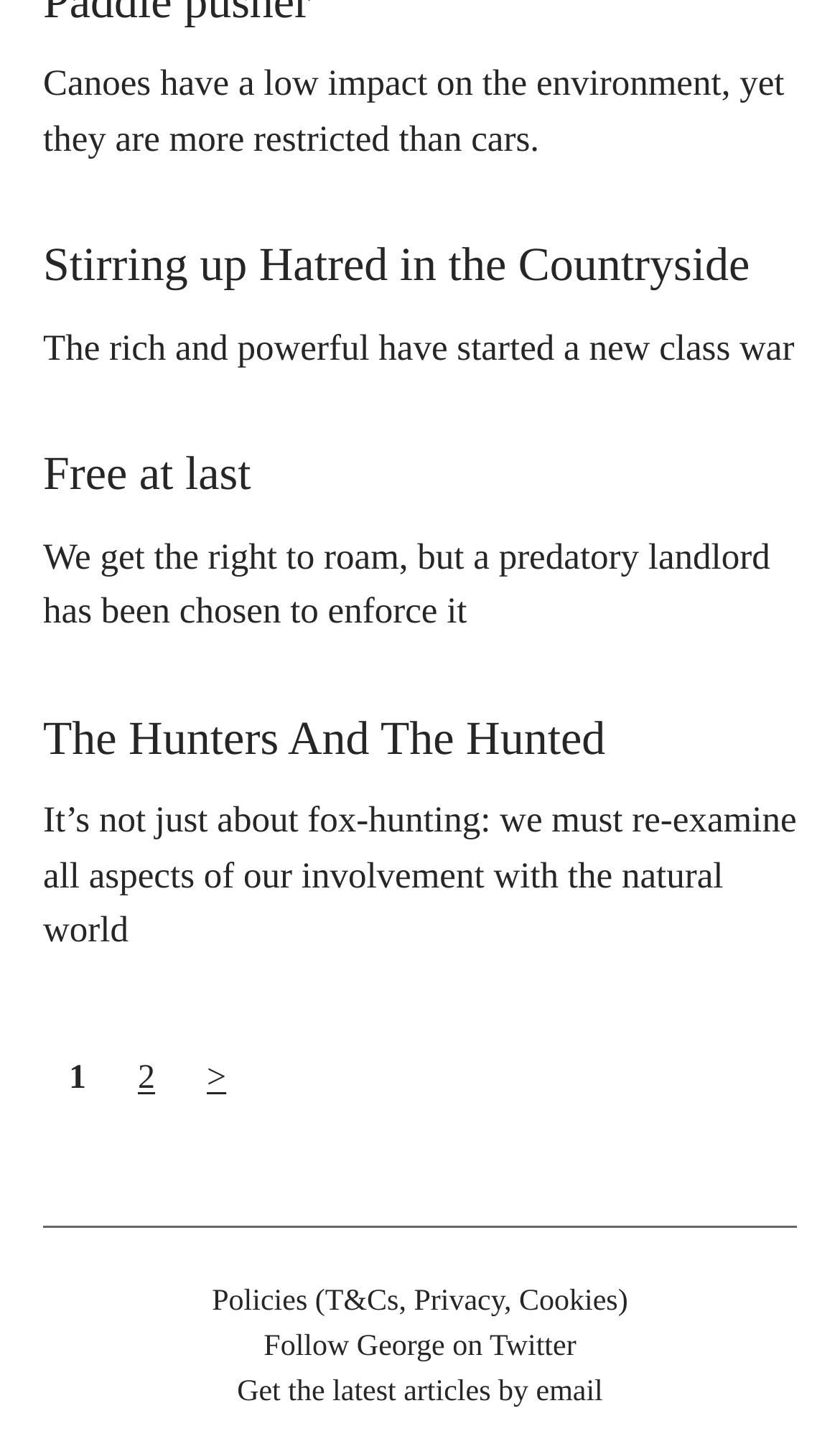What is the title of the first article?
Based on the image, provide your answer in one word or phrase.

Stirring up Hatred in the Countryside